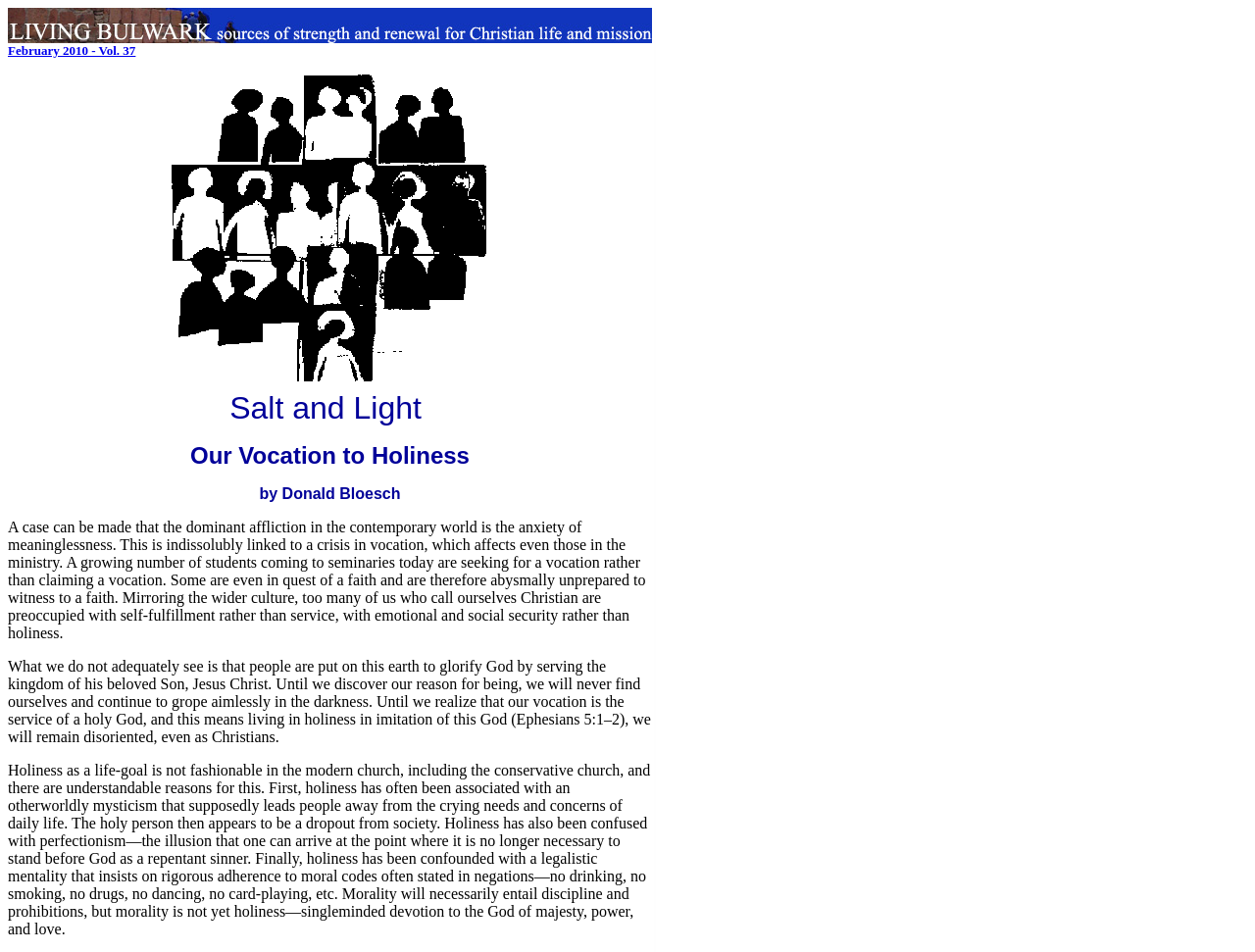Respond with a single word or phrase for the following question: 
Who is the author of the article?

Donald Bloesch